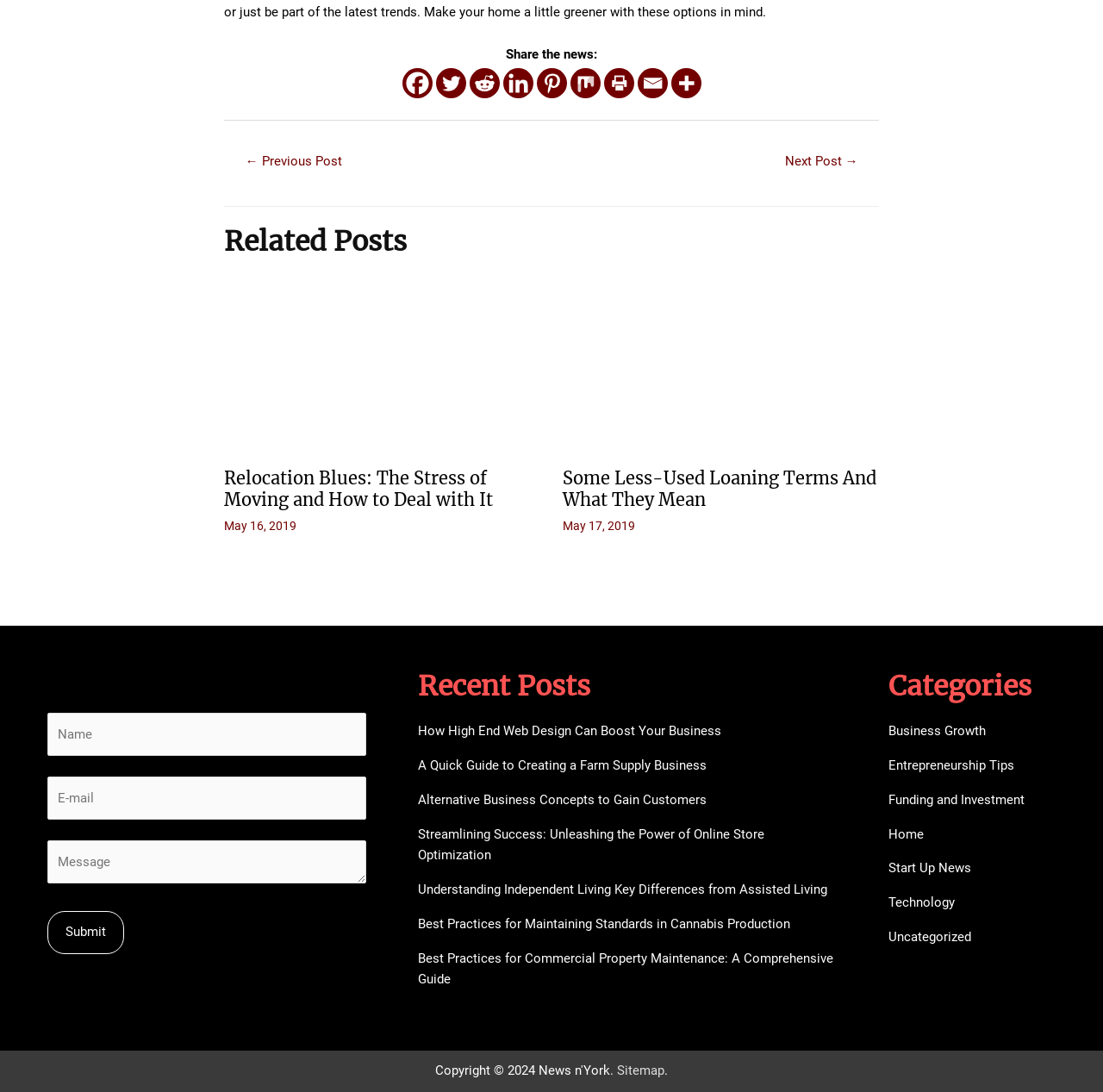Please find the bounding box coordinates for the clickable element needed to perform this instruction: "Read the previous post".

[0.205, 0.136, 0.327, 0.164]